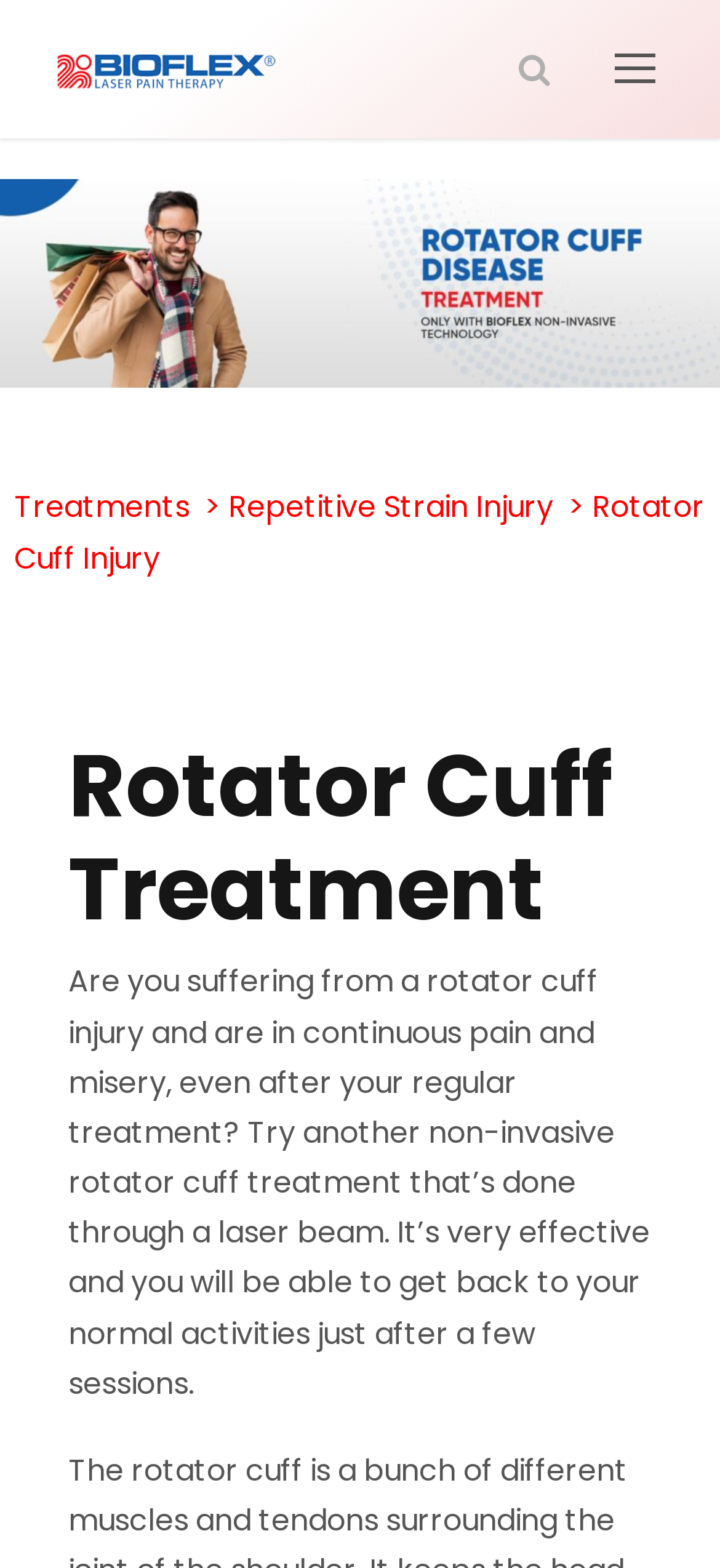Please determine the bounding box of the UI element that matches this description: Post Carbon Institute. The coordinates should be given as (top-left x, top-left y, bottom-right x, bottom-right y), with all values between 0 and 1.

None